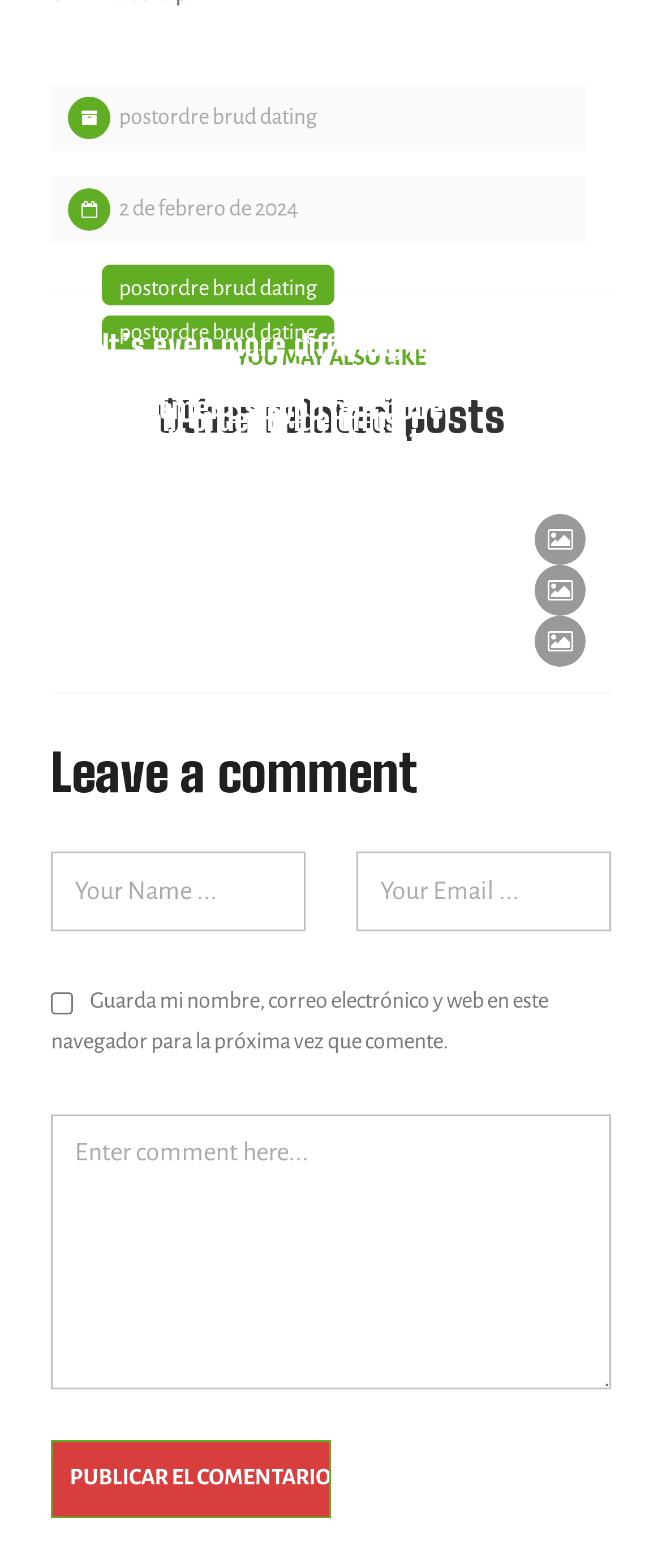Ascertain the bounding box coordinates for the UI element detailed here: "postordre brud dating". The coordinates should be provided as [left, top, right, bottom] with each value being a float between 0 and 1.

[0.179, 0.067, 0.479, 0.082]